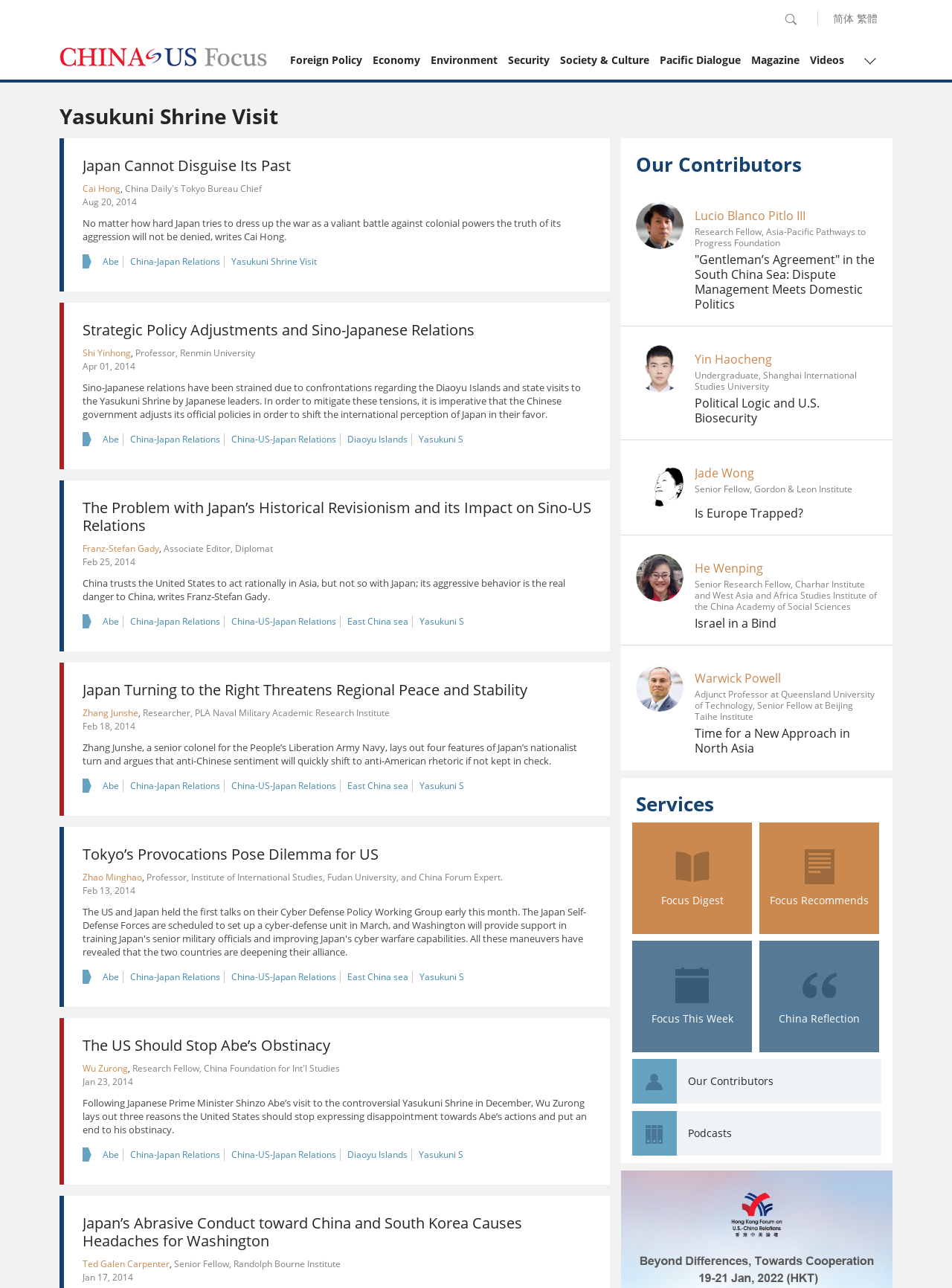Please determine the bounding box coordinates of the area that needs to be clicked to complete this task: 'Click on the Herman & Co. CPA link'. The coordinates must be four float numbers between 0 and 1, formatted as [left, top, right, bottom].

None